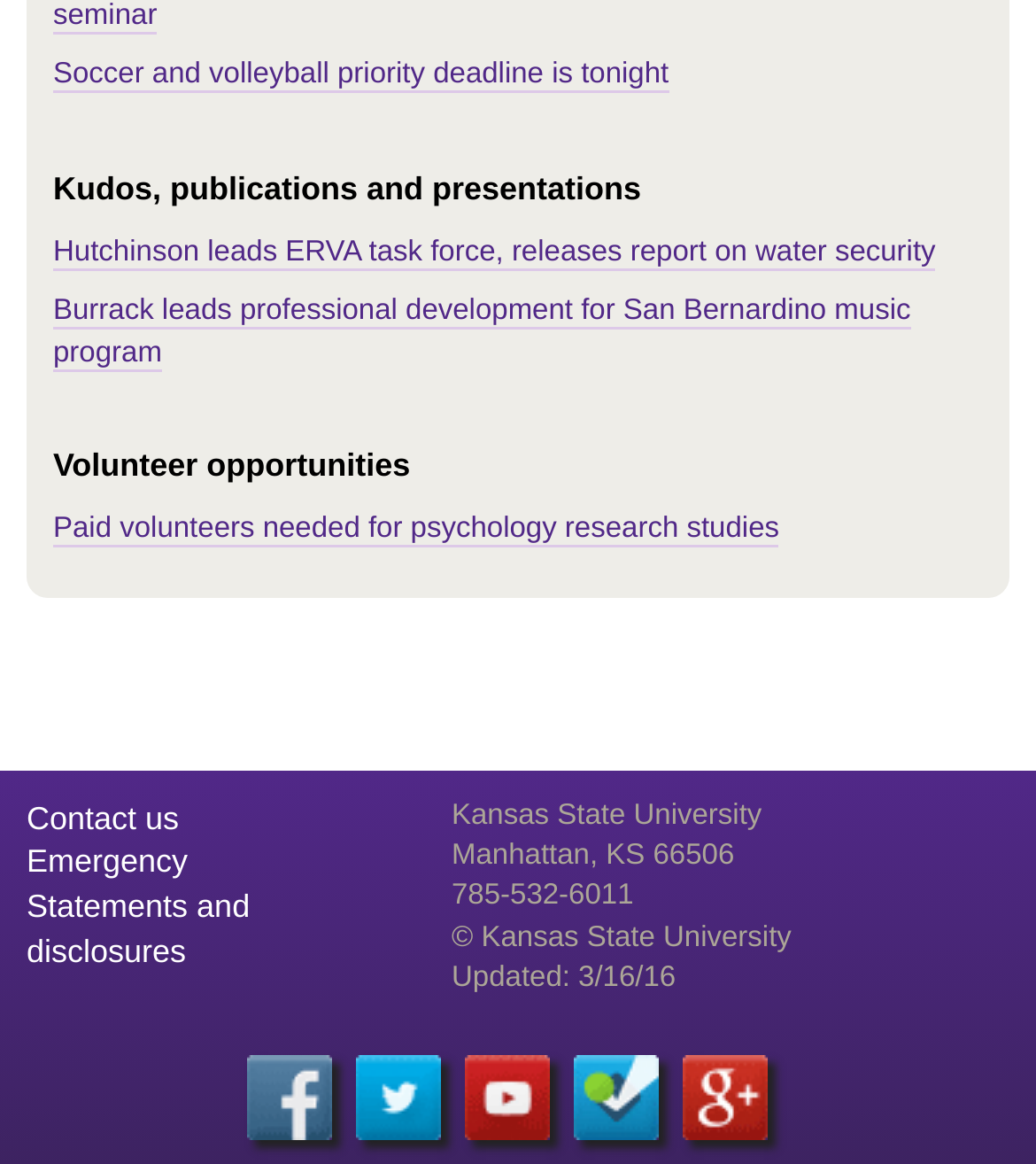Using the elements shown in the image, answer the question comprehensively: What is the phone number of Kansas State University?

The webpage has a static text '785-532-6011' which is located near the university's name and address, indicating that it is the phone number of Kansas State University.